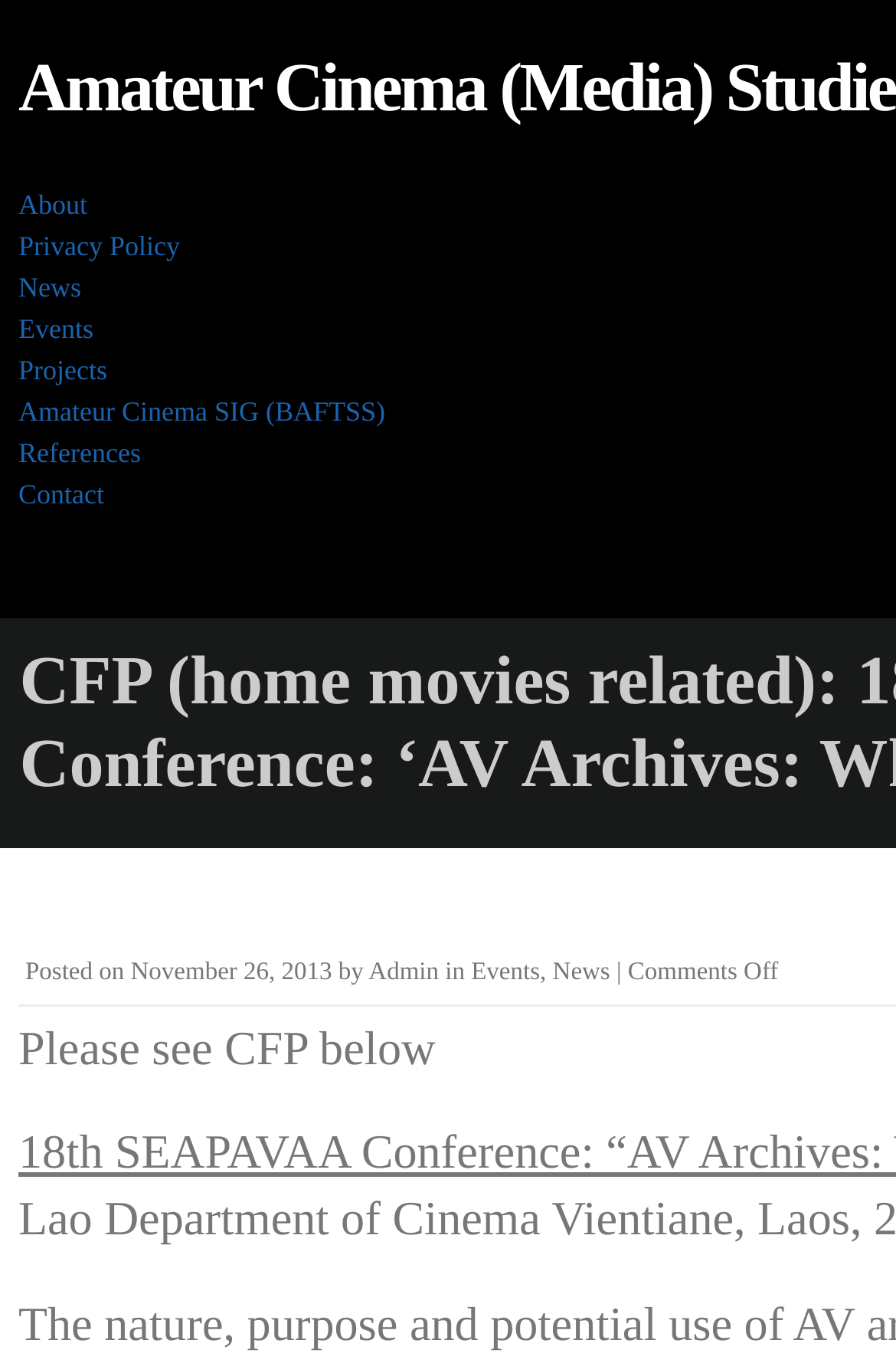What is the purpose of the post?
Examine the image and give a concise answer in one word or a short phrase.

To announce a CFP